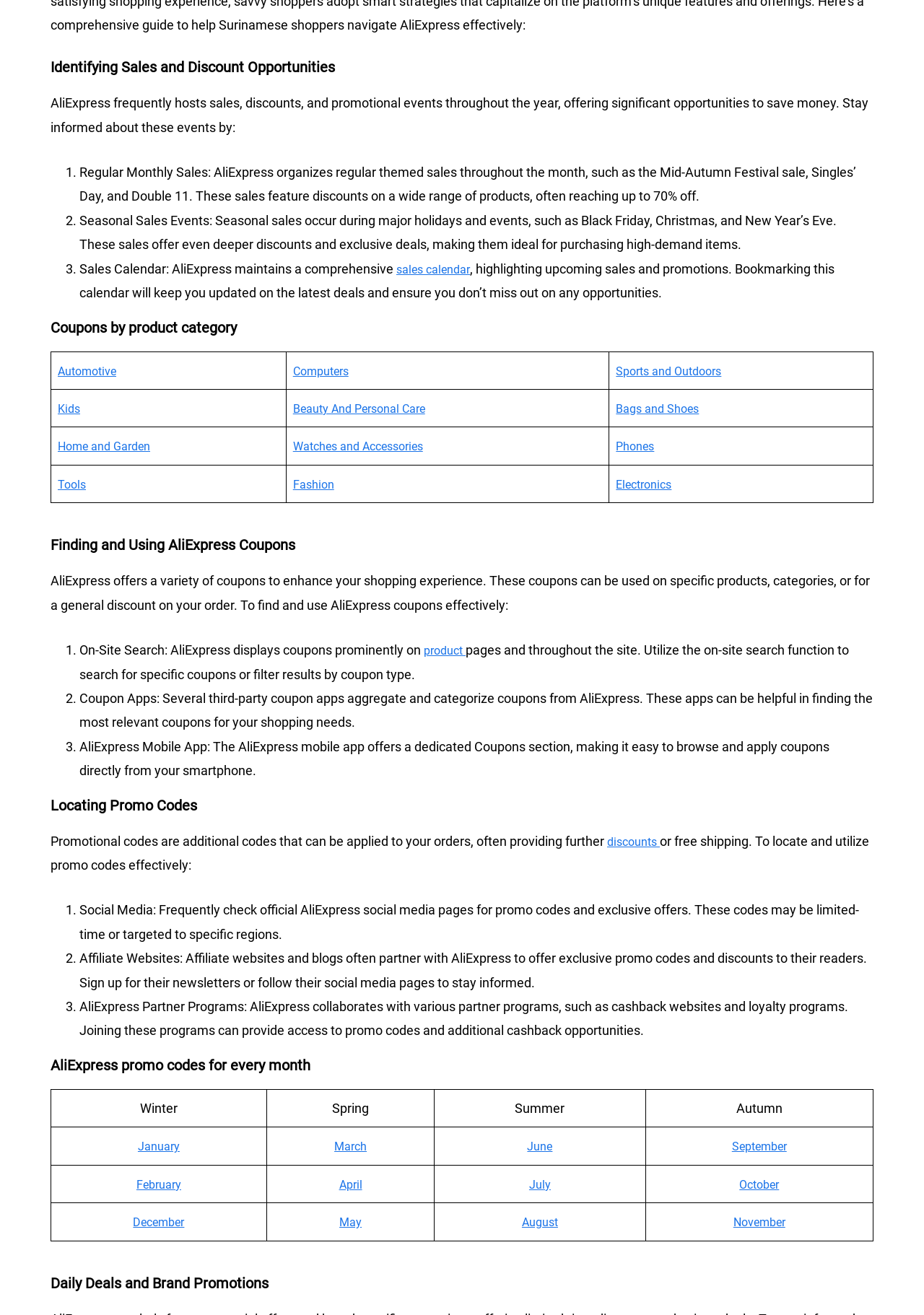How many product categories are listed in the table?
Please craft a detailed and exhaustive response to the question.

By examining the table with the heading 'Coupons by product category', I count 9 product categories listed, including Automotive, Computers, Sports and Outdoors, and more.